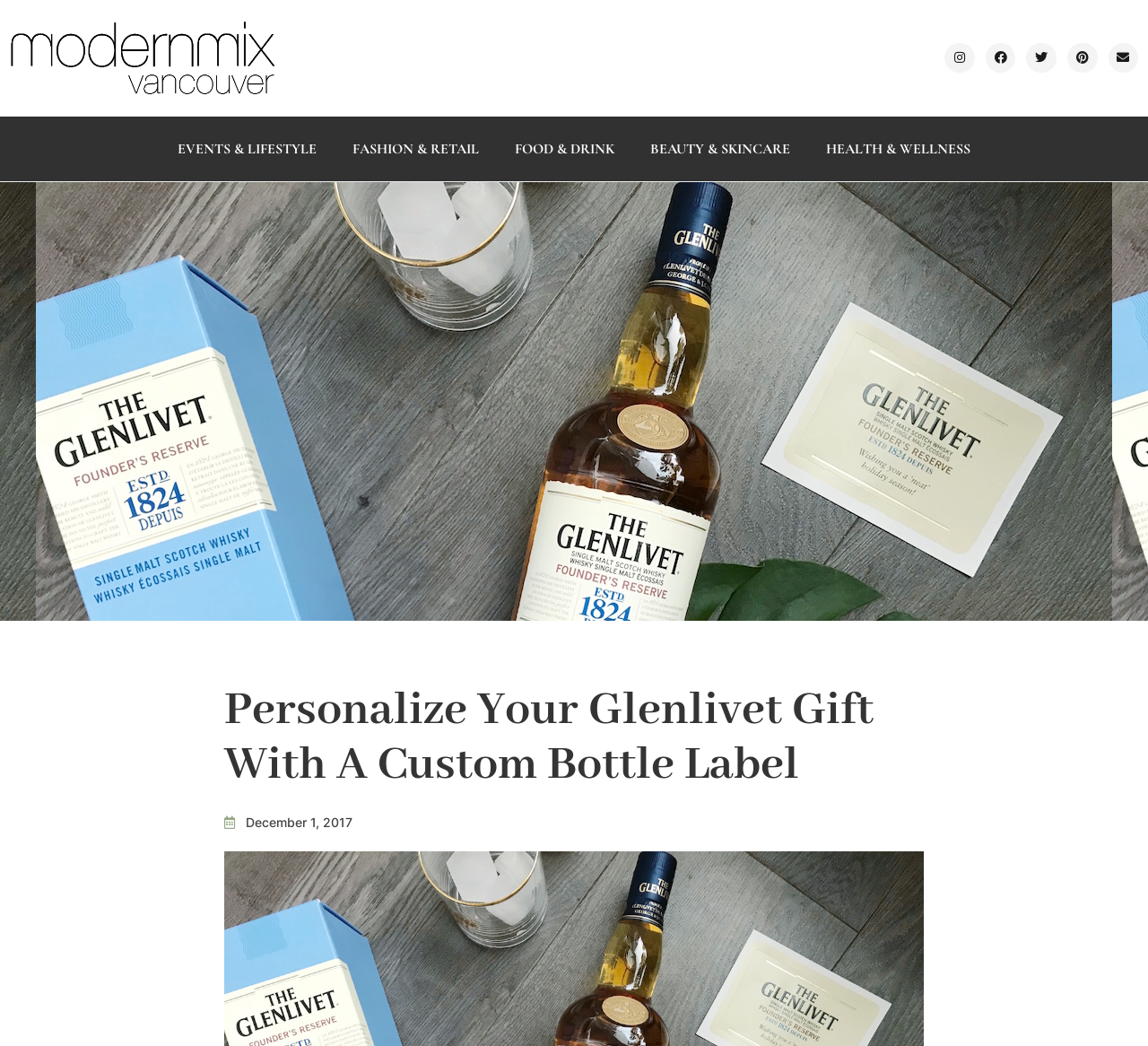Given the element description Fashion & Retail, predict the bounding box coordinates for the UI element in the webpage screenshot. The format should be (top-left x, top-left y, bottom-right x, bottom-right y), and the values should be between 0 and 1.

[0.291, 0.122, 0.433, 0.162]